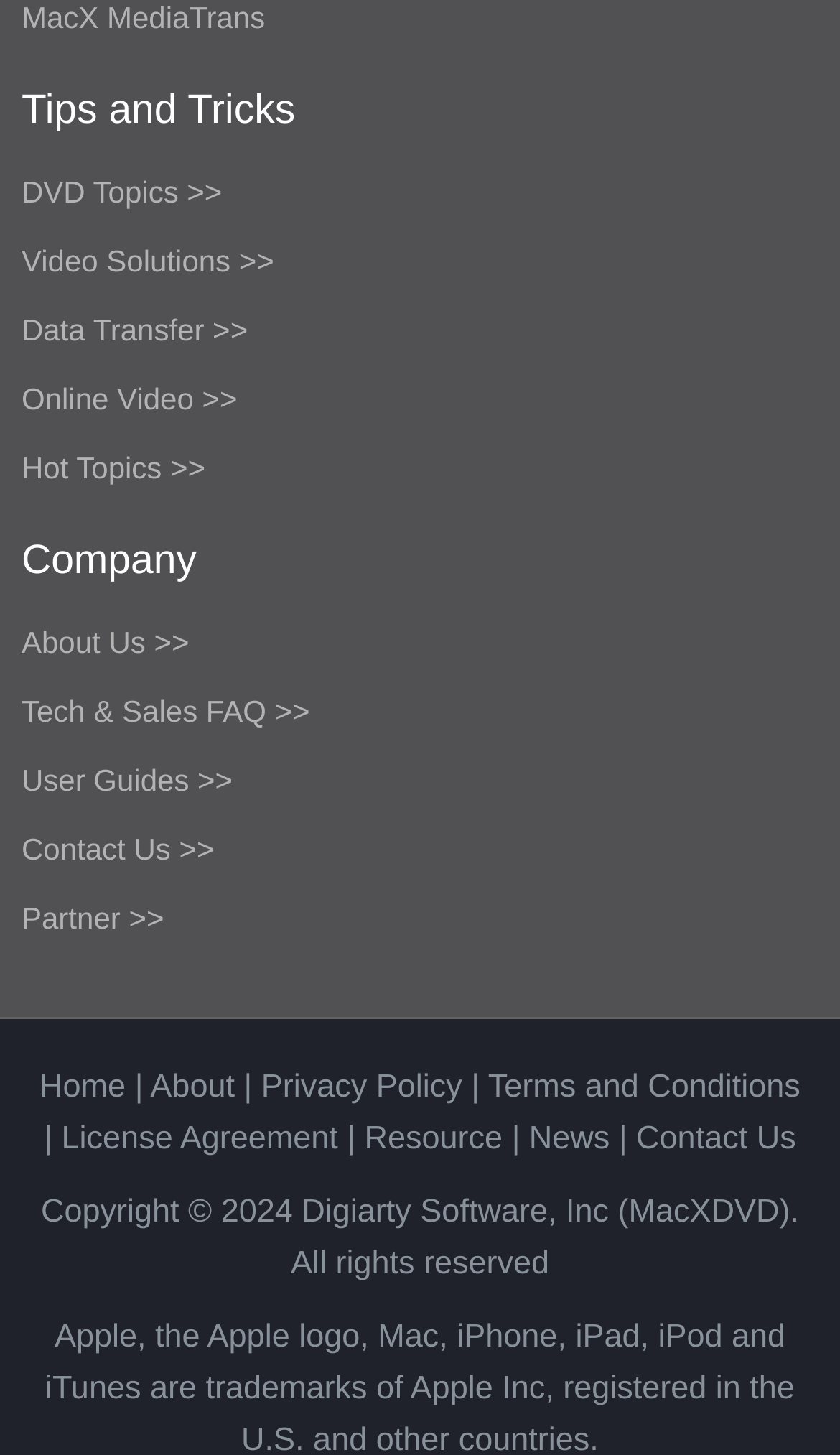Kindly respond to the following question with a single word or a brief phrase: 
What is the name of the product mentioned in the top-left corner?

MacX MediaTrans